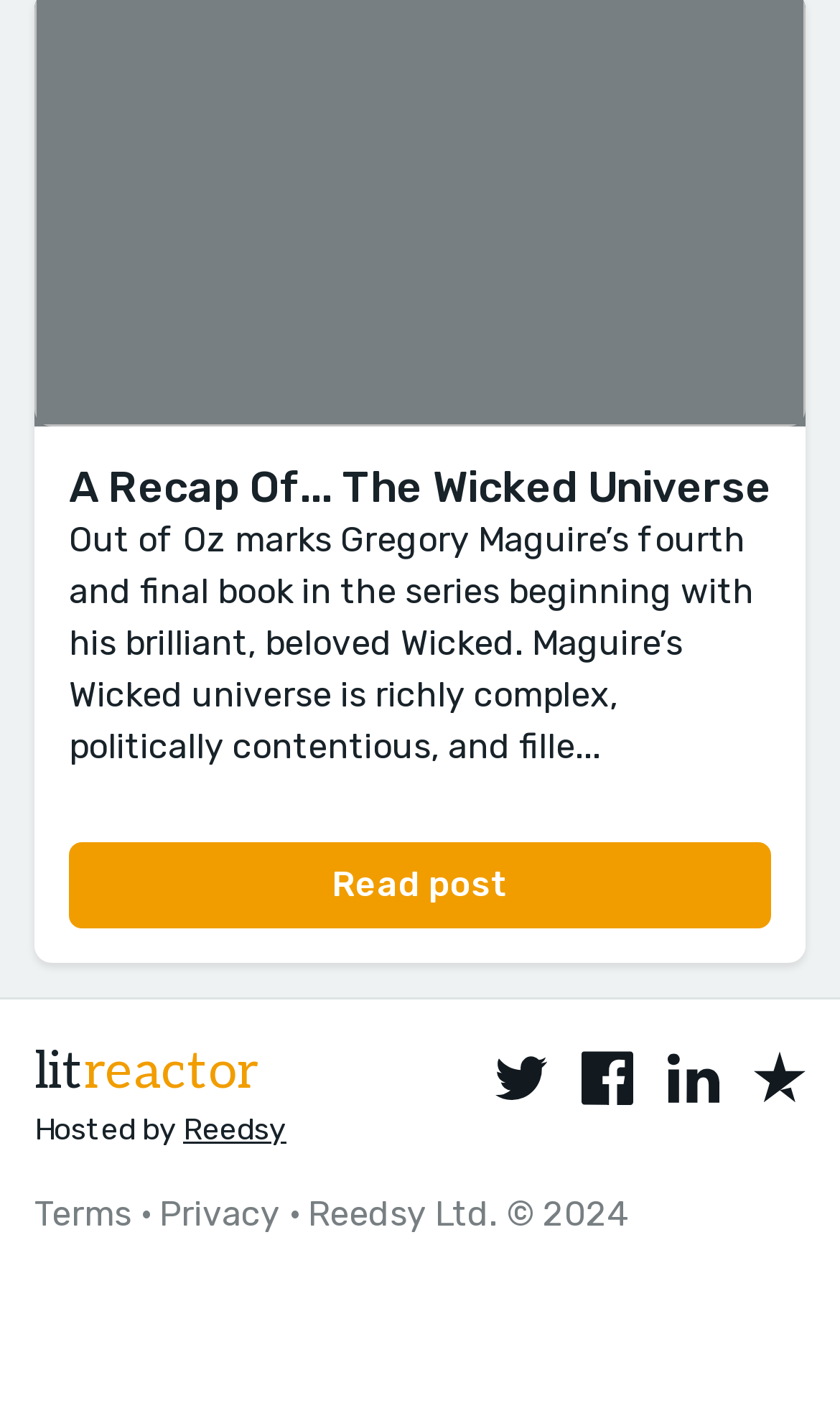Locate the bounding box coordinates of the clickable area to execute the instruction: "Go to Facebook". Provide the coordinates as four float numbers between 0 and 1, represented as [left, top, right, bottom].

[0.692, 0.746, 0.754, 0.785]